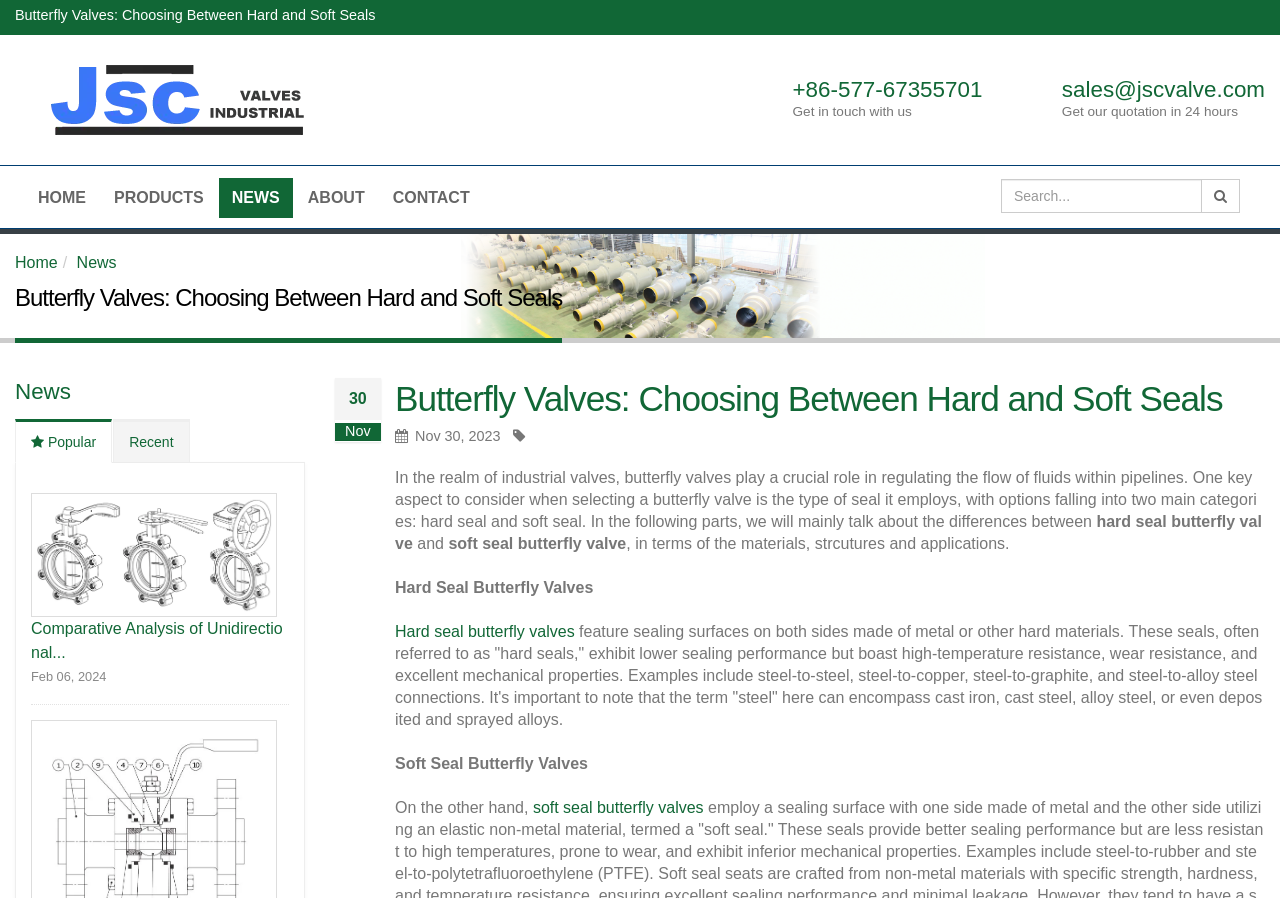Please mark the bounding box coordinates of the area that should be clicked to carry out the instruction: "View the 'NEWS' page".

[0.171, 0.198, 0.229, 0.243]